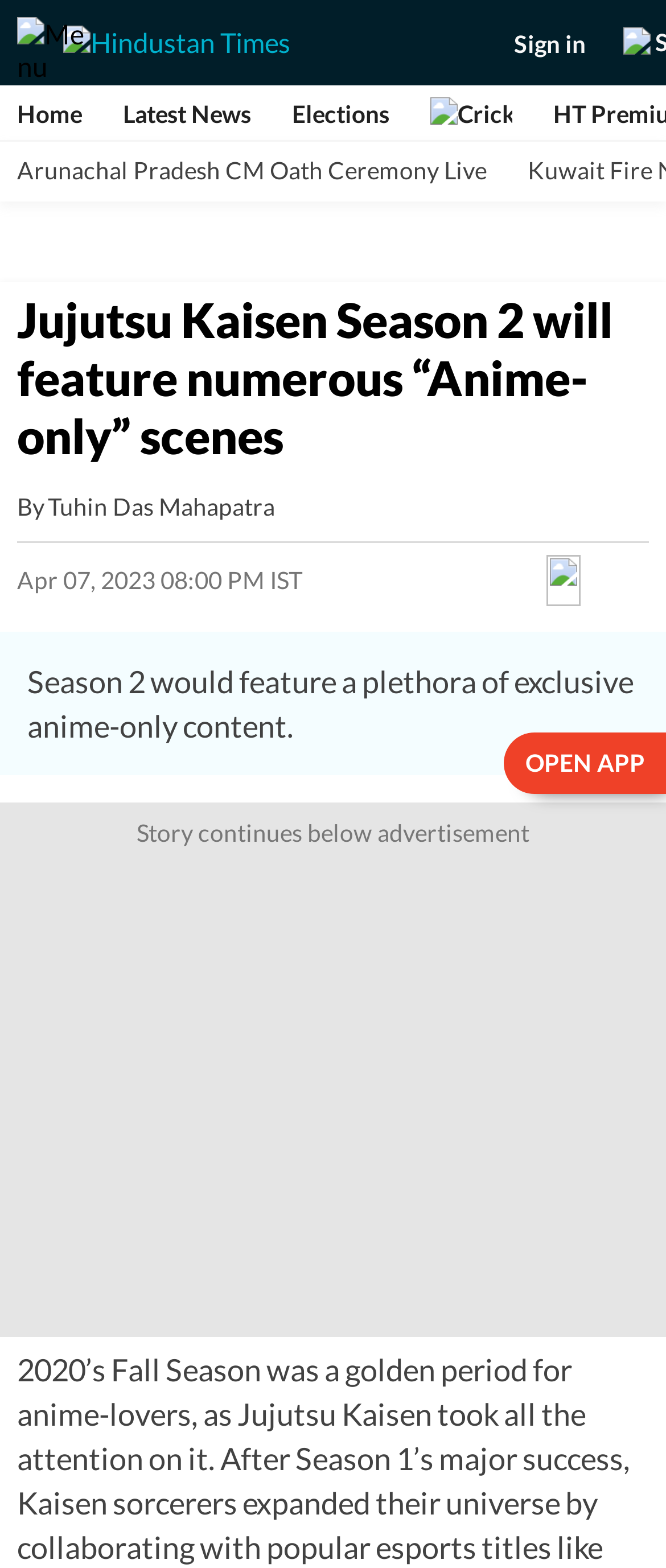Find the bounding box coordinates of the area to click in order to follow the instruction: "Sign in".

[0.772, 0.018, 0.879, 0.036]